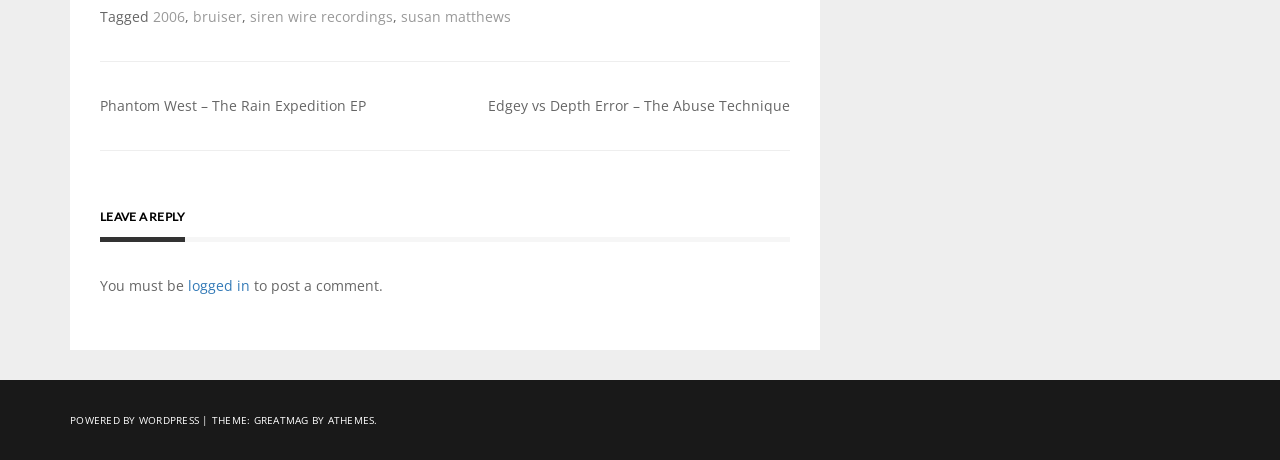Highlight the bounding box coordinates of the element you need to click to perform the following instruction: "Click on the 'logged in' link."

[0.147, 0.601, 0.195, 0.642]